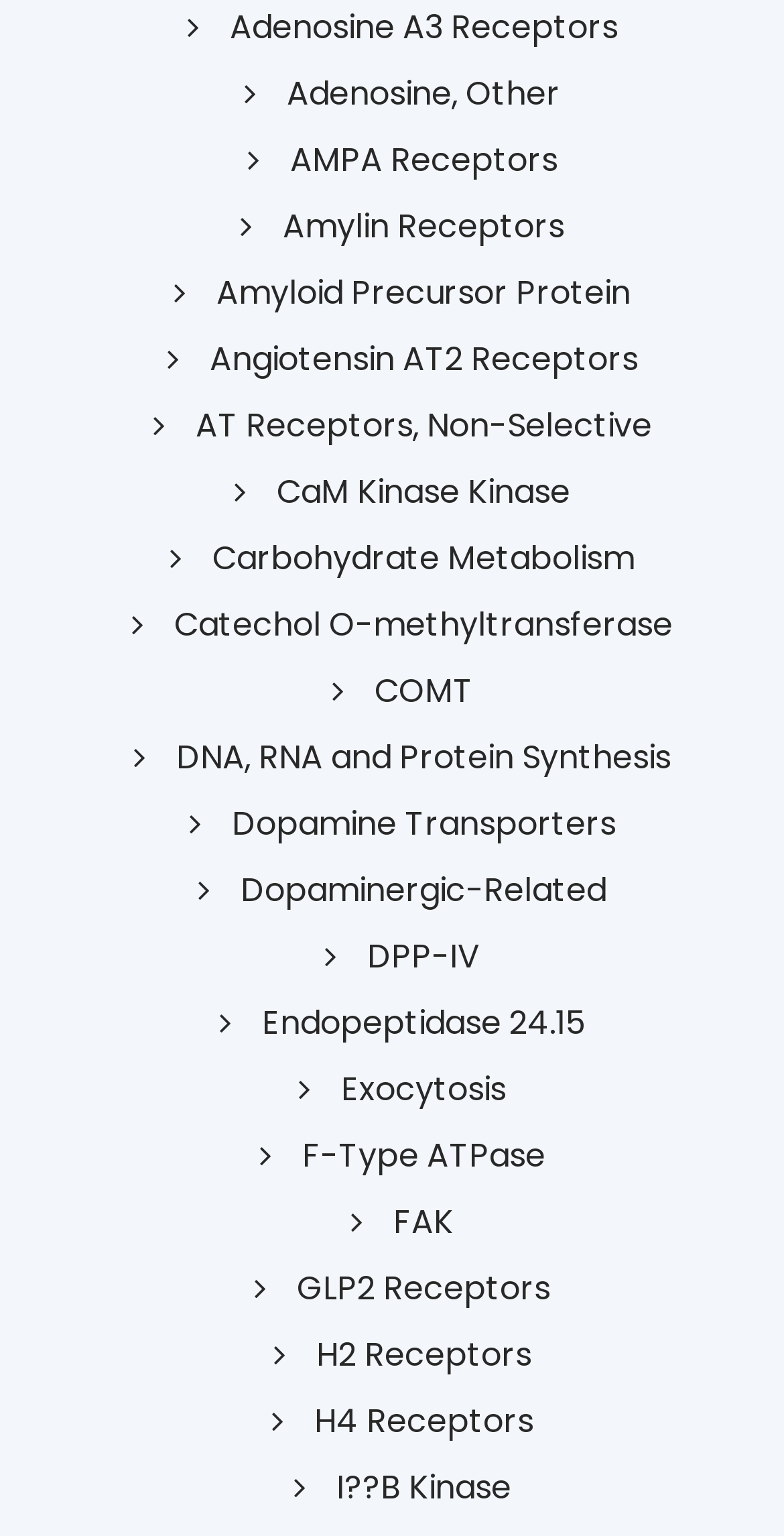Reply to the question below using a single word or brief phrase:
What is the longest link text on the webpage?

DNA, RNA and Protein Synthesis